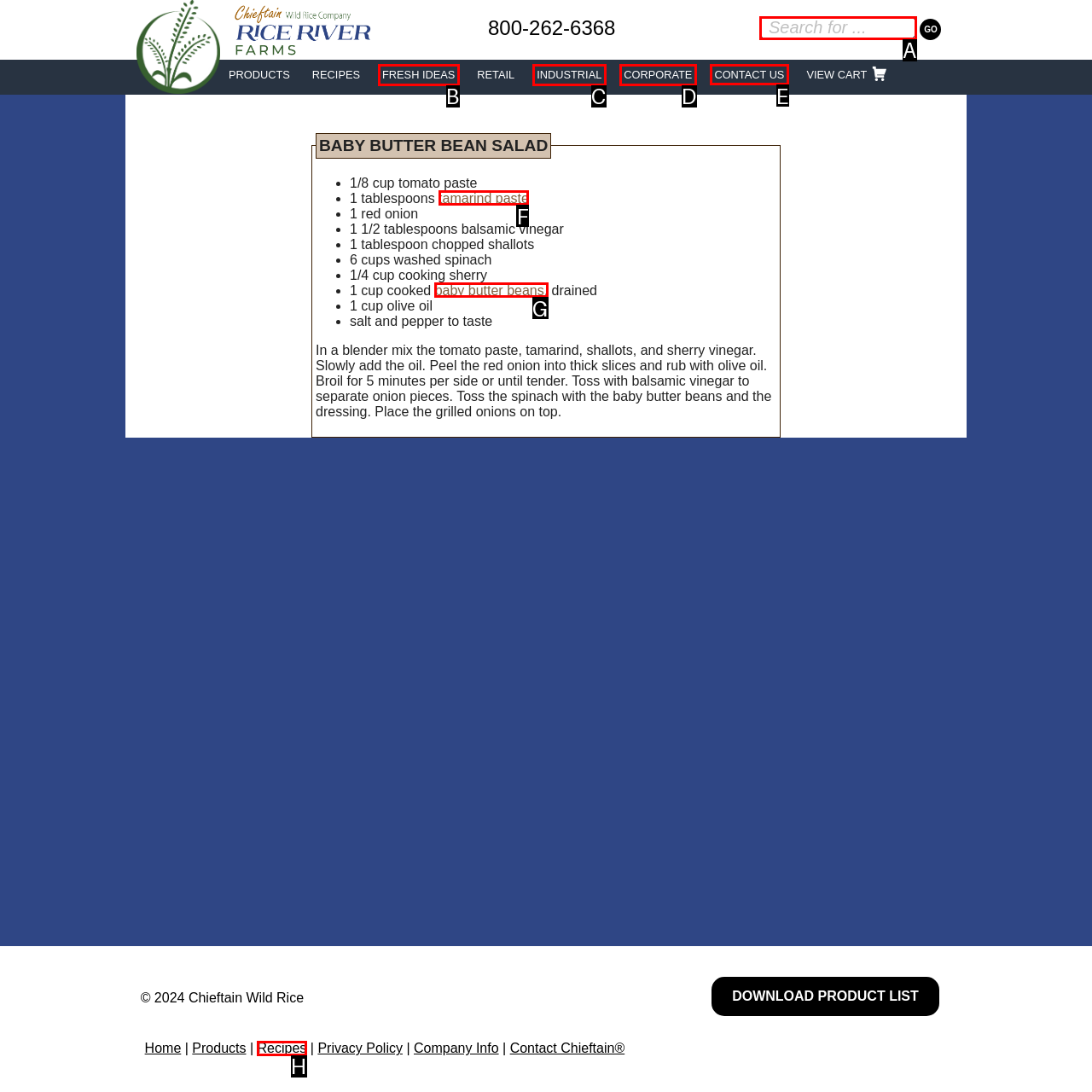Select the UI element that should be clicked to execute the following task: Send an email to dustin@matthewslawns.com
Provide the letter of the correct choice from the given options.

None